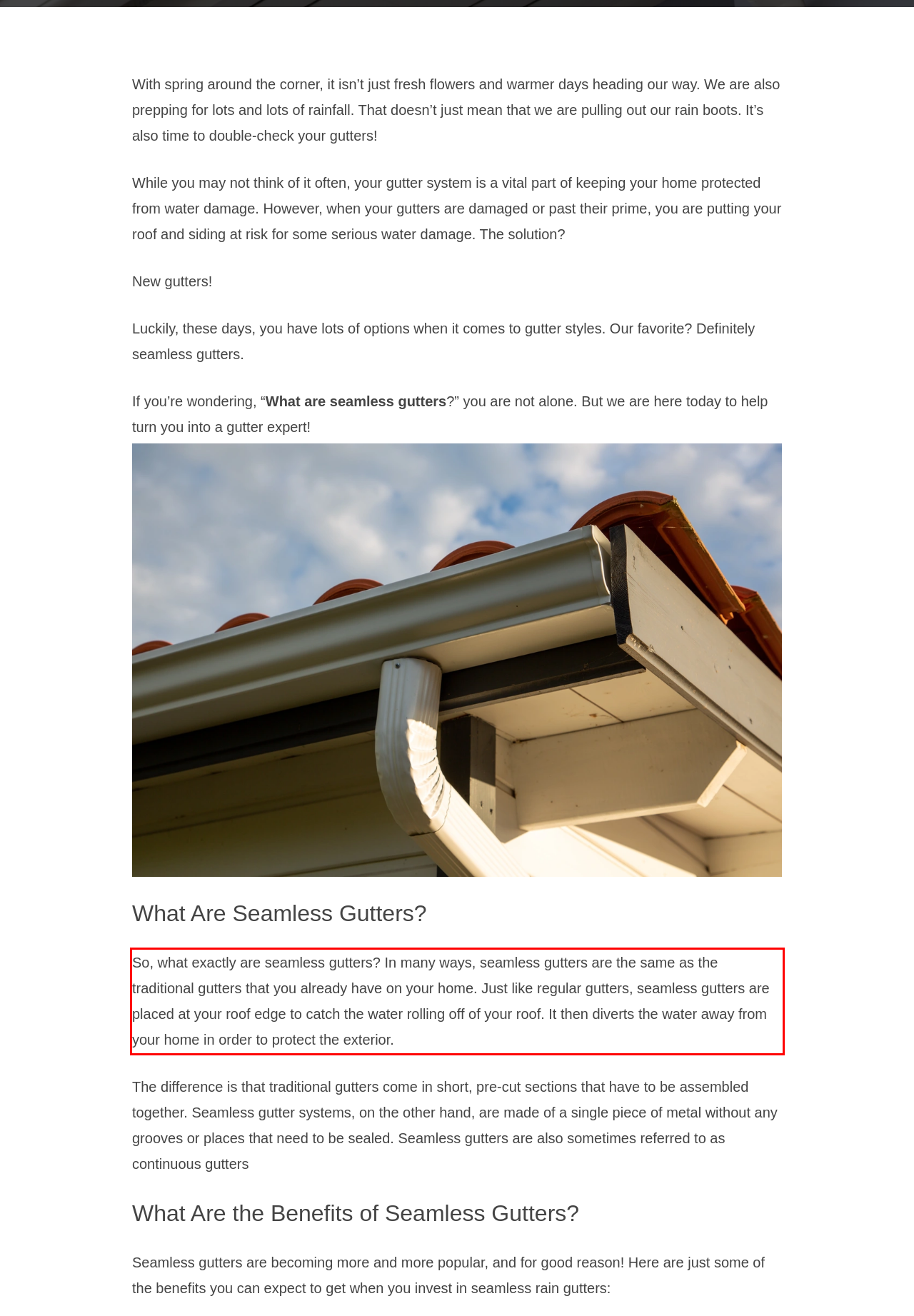Within the screenshot of the webpage, locate the red bounding box and use OCR to identify and provide the text content inside it.

So, what exactly are seamless gutters? In many ways, seamless gutters are the same as the traditional gutters that you already have on your home. Just like regular gutters, seamless gutters are placed at your roof edge to catch the water rolling off of your roof. It then diverts the water away from your home in order to protect the exterior.